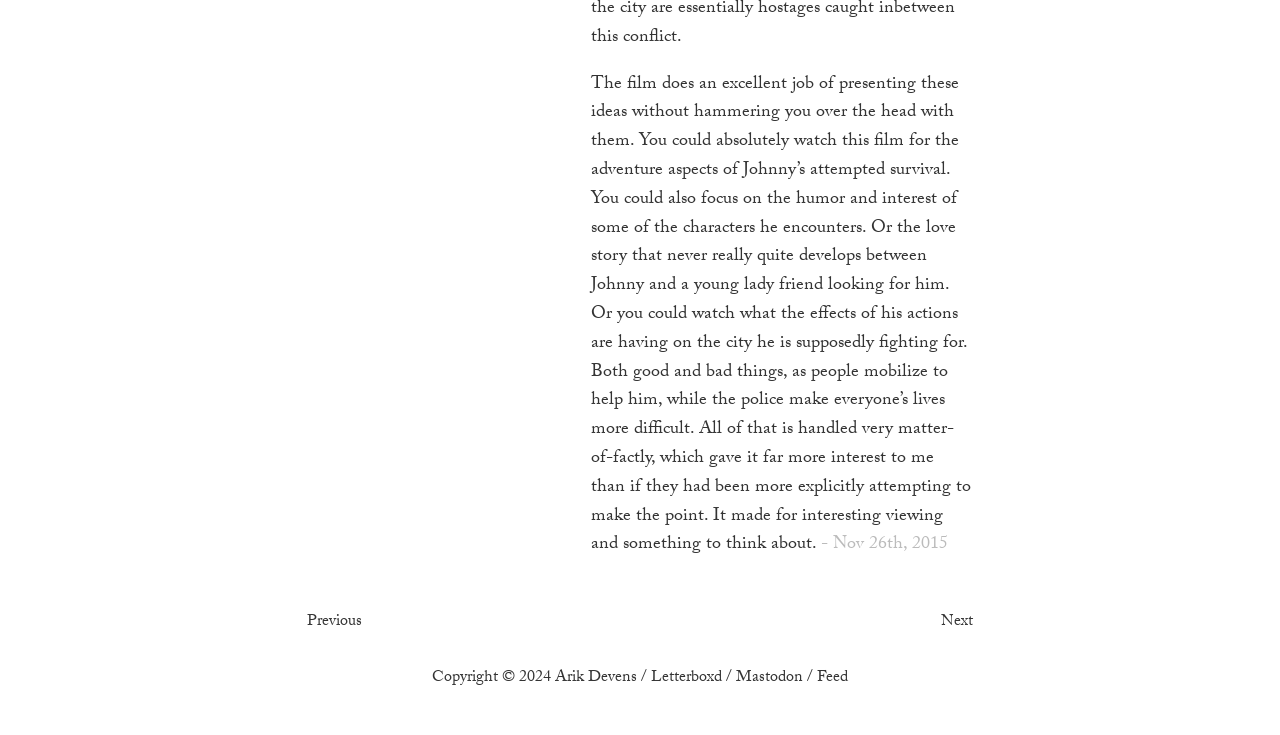When was the review written?
Please answer the question as detailed as possible based on the image.

The review was written on November 26th, 2015, as indicated by the timestamp at the end of the text.